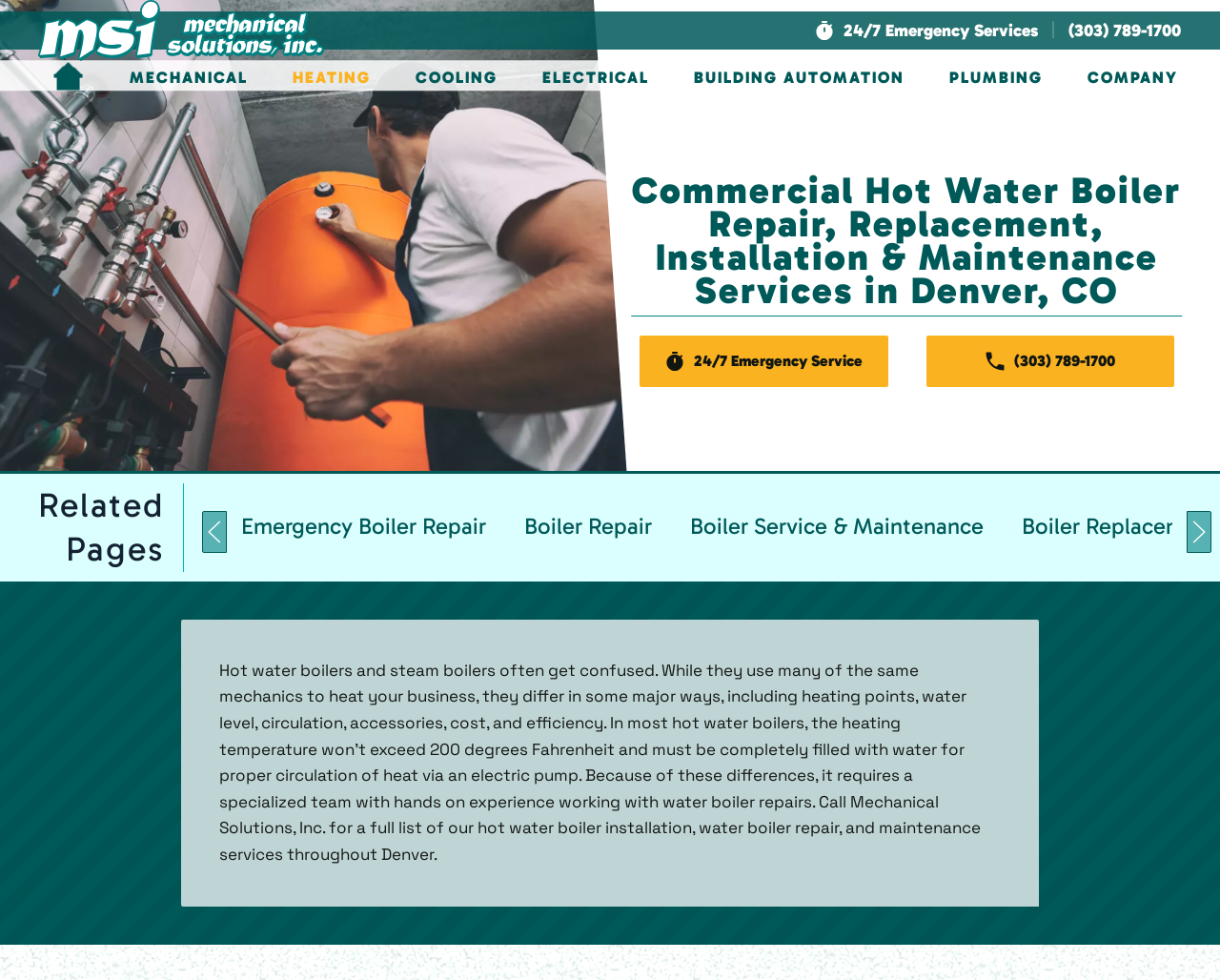Please determine the bounding box coordinates of the element's region to click in order to carry out the following instruction: "Click the 'Next slide' button". The coordinates should be four float numbers between 0 and 1, i.e., [left, top, right, bottom].

[0.973, 0.522, 0.993, 0.564]